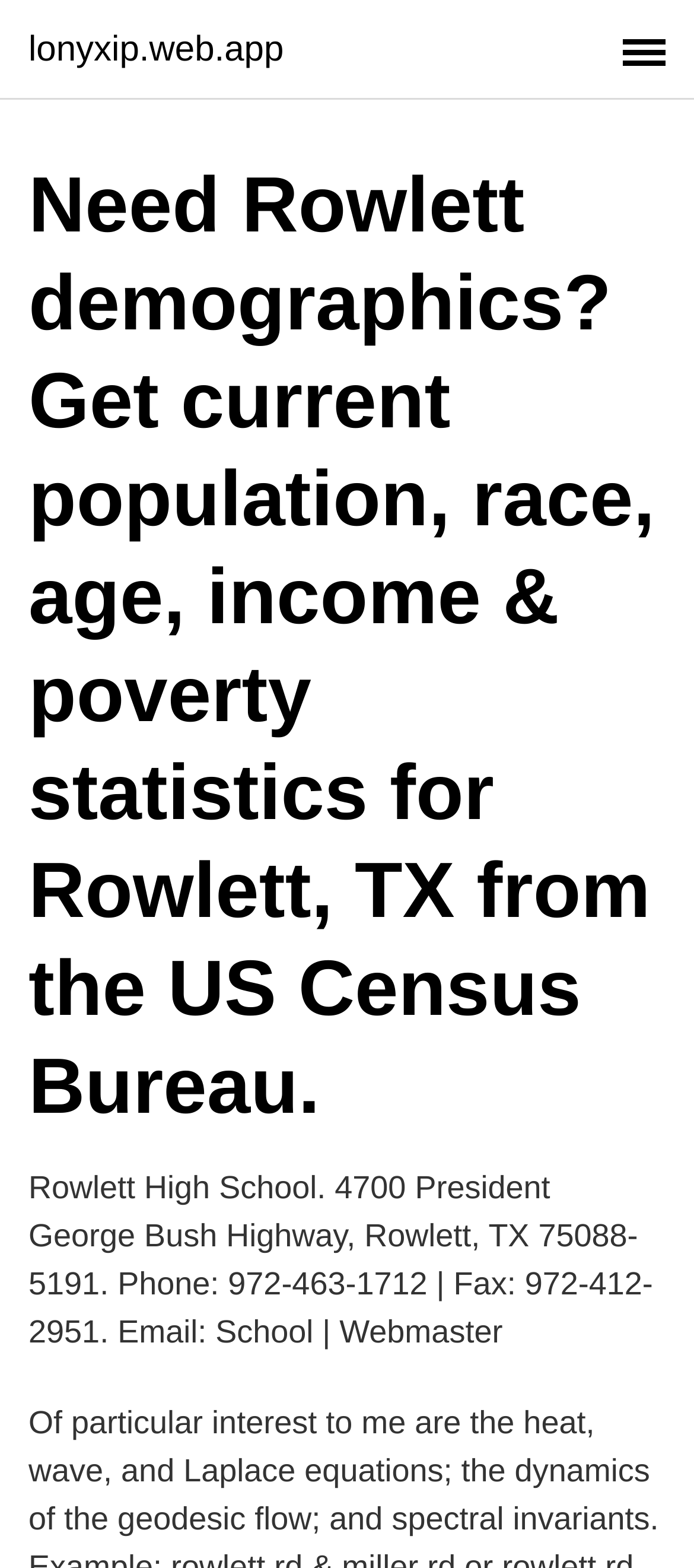Please determine the primary heading and provide its text.

Need Rowlett demographics? Get current population, race, age, income & poverty statistics for Rowlett, TX from the US Census Bureau.